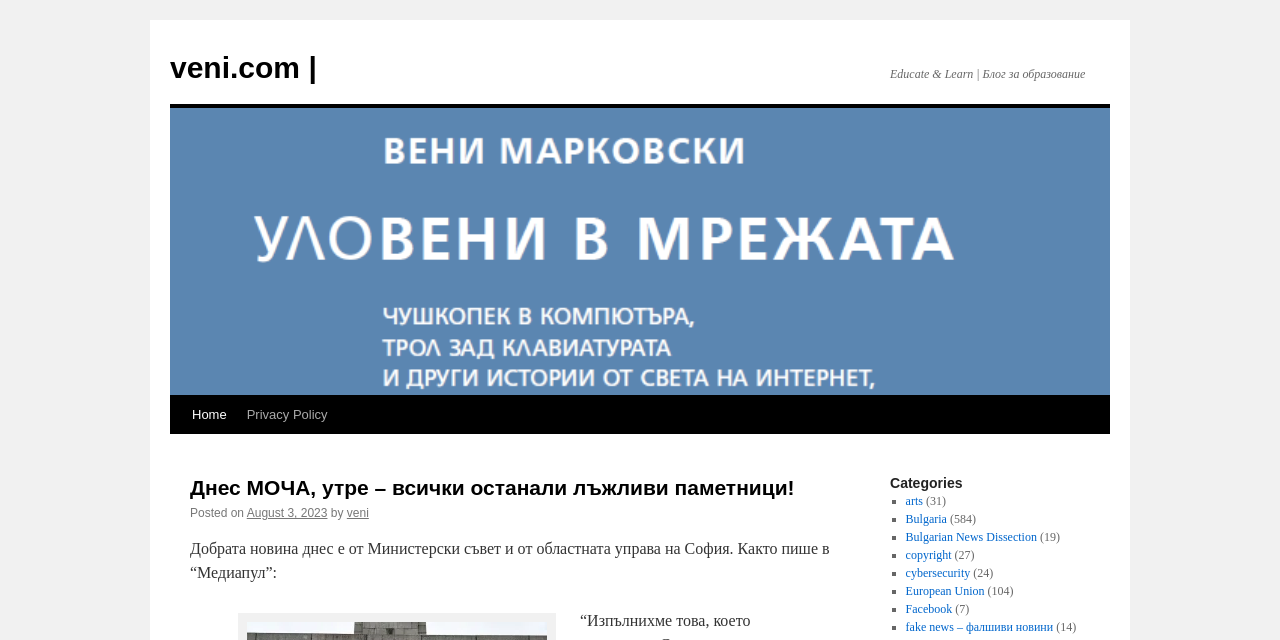Determine the bounding box coordinates of the clickable region to carry out the instruction: "Click the 'ENGLISH' language option".

None